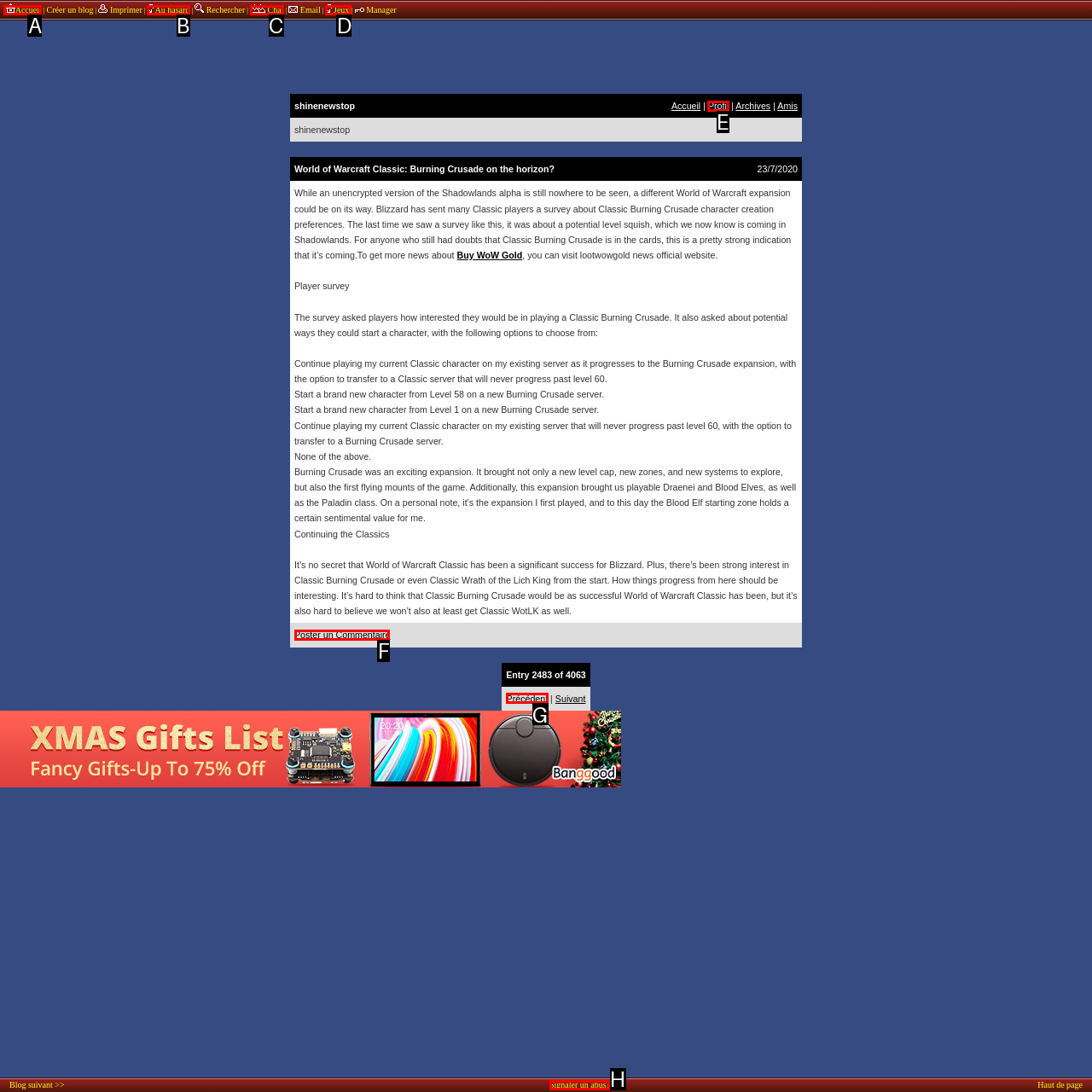Point out the letter of the HTML element you should click on to execute the task: Post a comment
Reply with the letter from the given options.

F